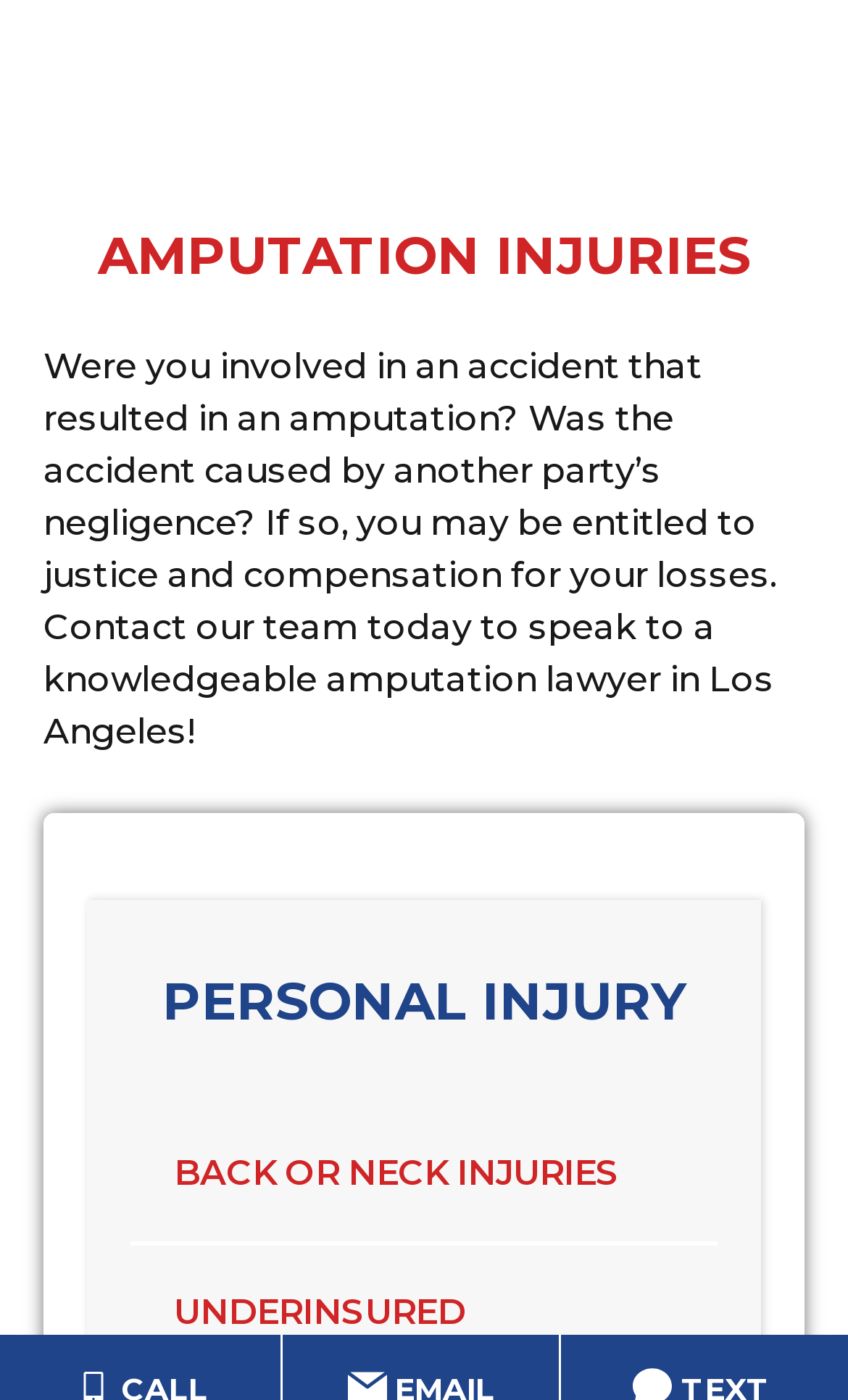Please reply to the following question with a single word or a short phrase:
What type of injuries does the law firm specialize in?

Amputation Injuries